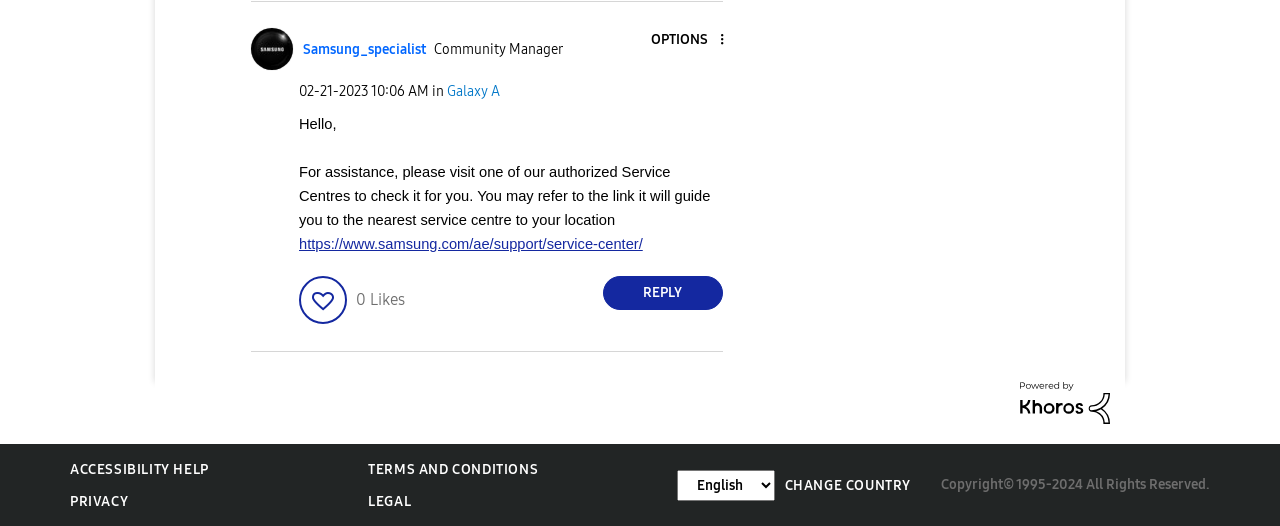What is the link provided for assistance?
Please provide a detailed and comprehensive answer to the question.

The link provided for assistance can be found in the link element with the text 'https://www.samsung.com/ae/support/service-center/'.